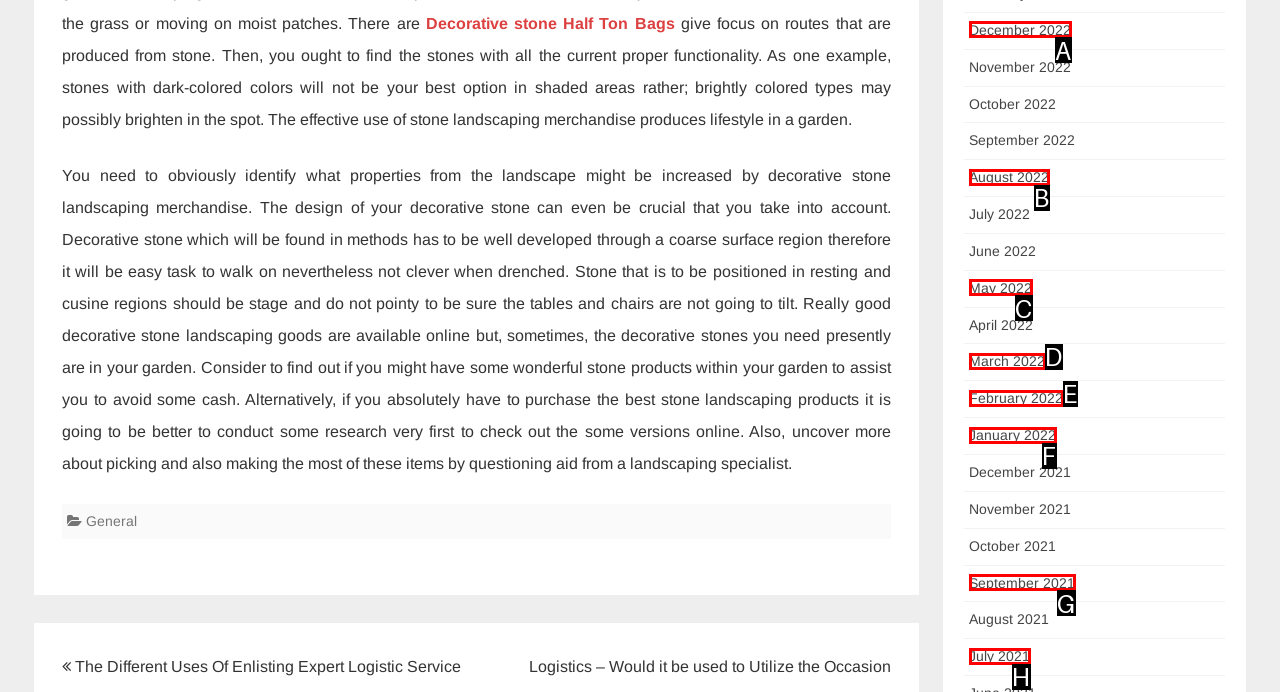Select the letter from the given choices that aligns best with the description: September 2021. Reply with the specific letter only.

G